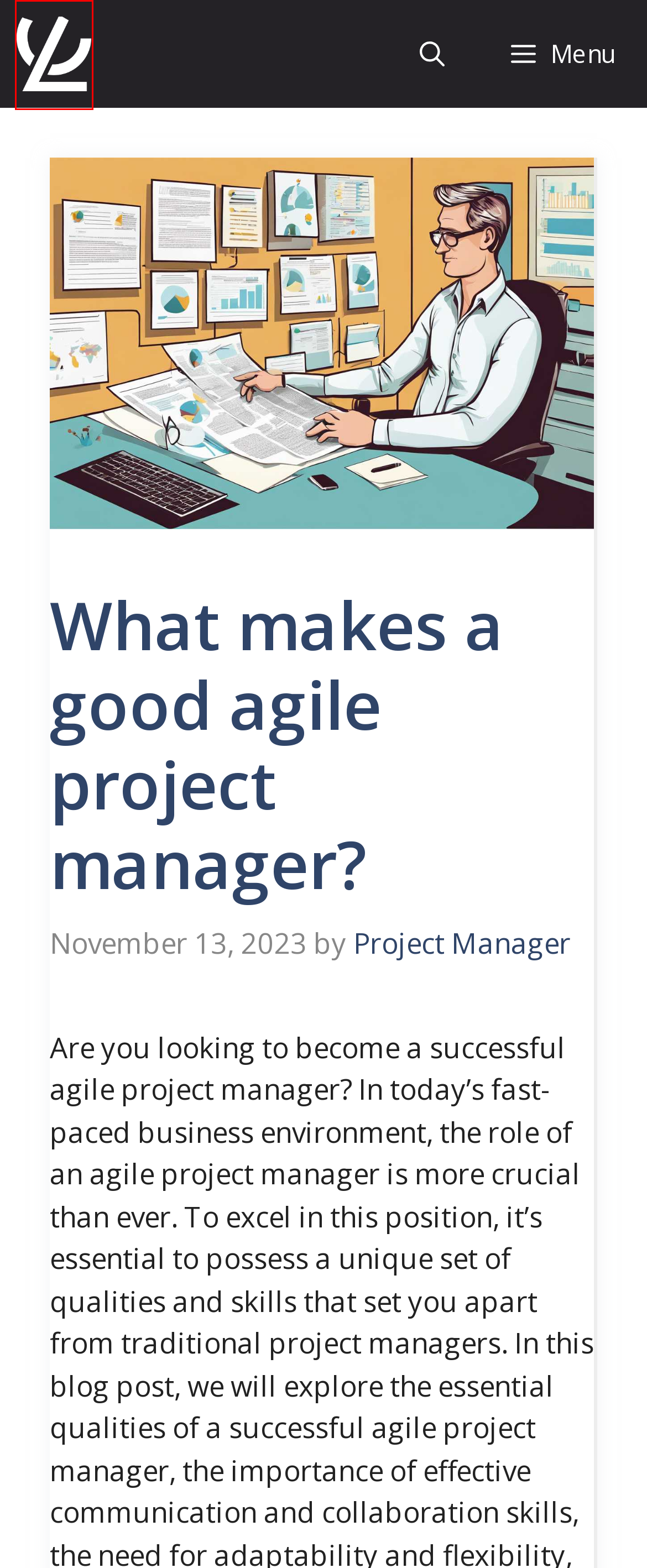You are provided with a screenshot of a webpage containing a red rectangle bounding box. Identify the webpage description that best matches the new webpage after the element in the bounding box is clicked. Here are the potential descriptions:
A. PRIVACY POLICY – Celigent
B. Celigent – Project Management Blog
C. Agile Practices – Celigent
D. ABOUT US – Celigent
E. How To Build & Manage a Customer Service Team – Celigent
F. Scrum Master Roles and Responsibilities – Celigent
G. CONTACT US – Celigent
H. Project Manager – Celigent

B